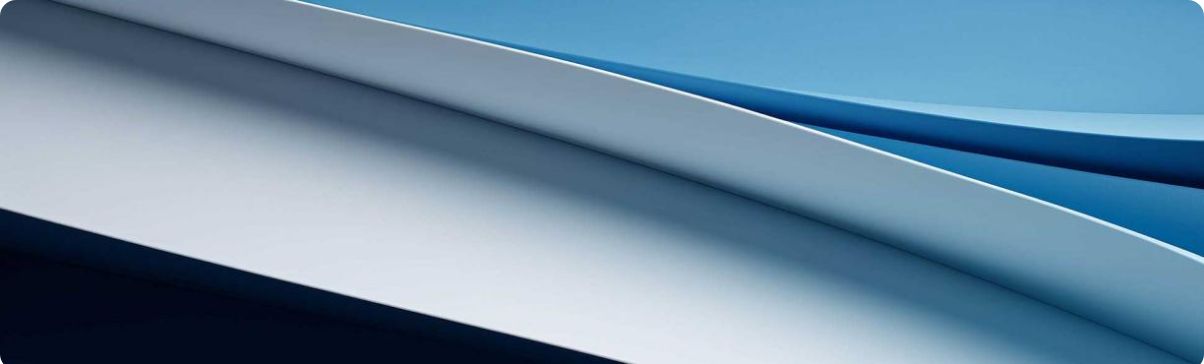Please reply with a single word or brief phrase to the question: 
What is the tone evoked by the image's design?

Calm and innovation